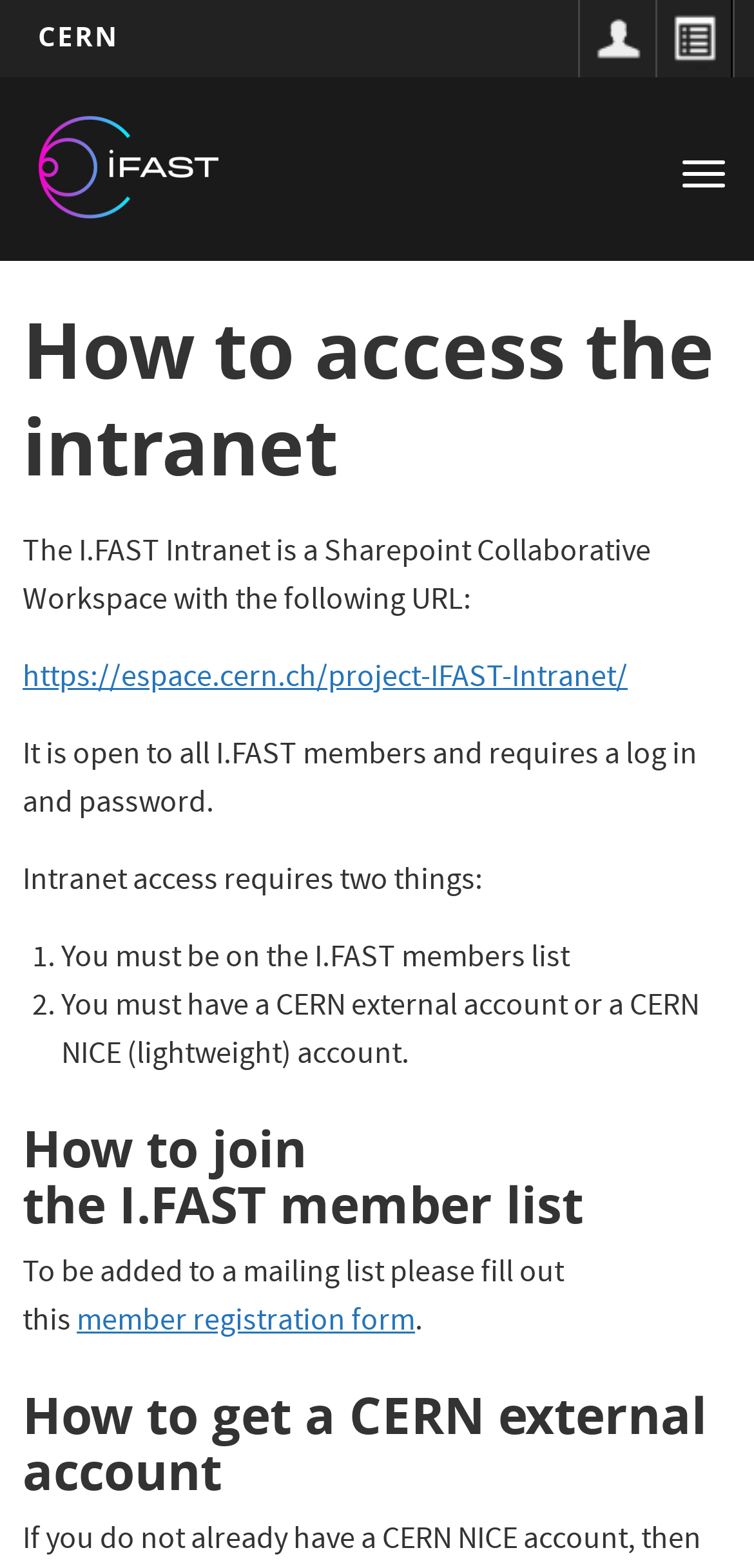Generate a comprehensive description of the contents of the webpage.

The webpage is about accessing the IFAST intranet, a SharePoint collaborative workspace. At the top left, there is a "Skip to main content" link. Below it, there is a CERN toolbar with a "CERN" heading and links to "Sign in" and "Directory" on the right side. 

On the top right, there is a "home" link with an accompanying image. Below the toolbar, there is a main navigation section with a "Toggle navigation" button on the right side.

The main content of the page is divided into sections. The first section has a heading "How to access the intranet" and provides information about the IFAST intranet, including its URL and access requirements. 

Below this section, there are two lists of requirements to access the intranet: being on the IFAST members list and having a CERN external account or a CERN NICE account. 

Further down, there are two more sections with headings "How to join the IFAST member list" and "How to get a CERN external account", providing instructions and links to relevant forms and resources.